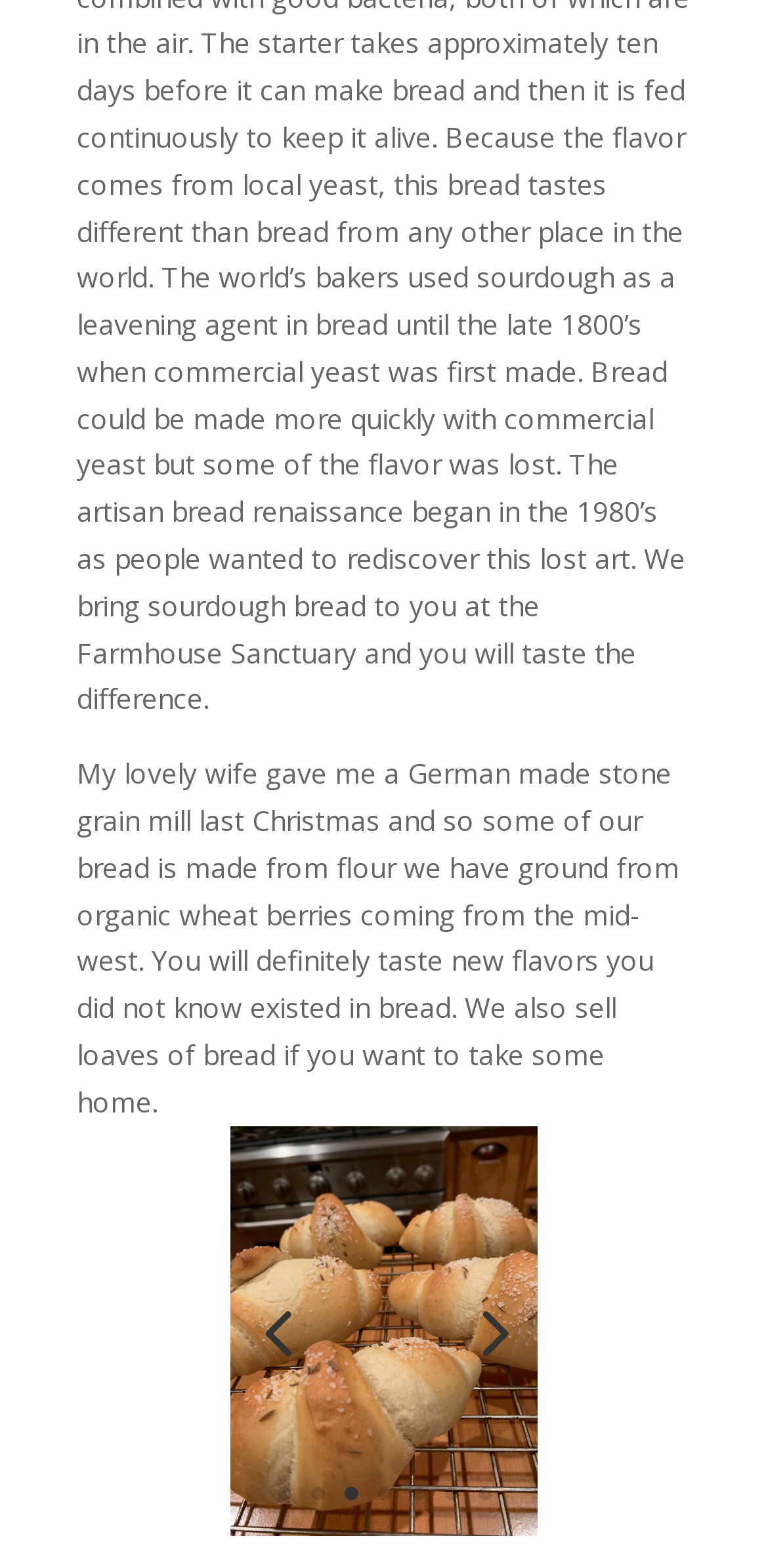Identify the bounding box coordinates of the region that needs to be clicked to carry out this instruction: "click the link to page 4". Provide these coordinates as four float numbers ranging from 0 to 1, i.e., [left, top, right, bottom].

[0.3, 0.818, 0.423, 0.879]